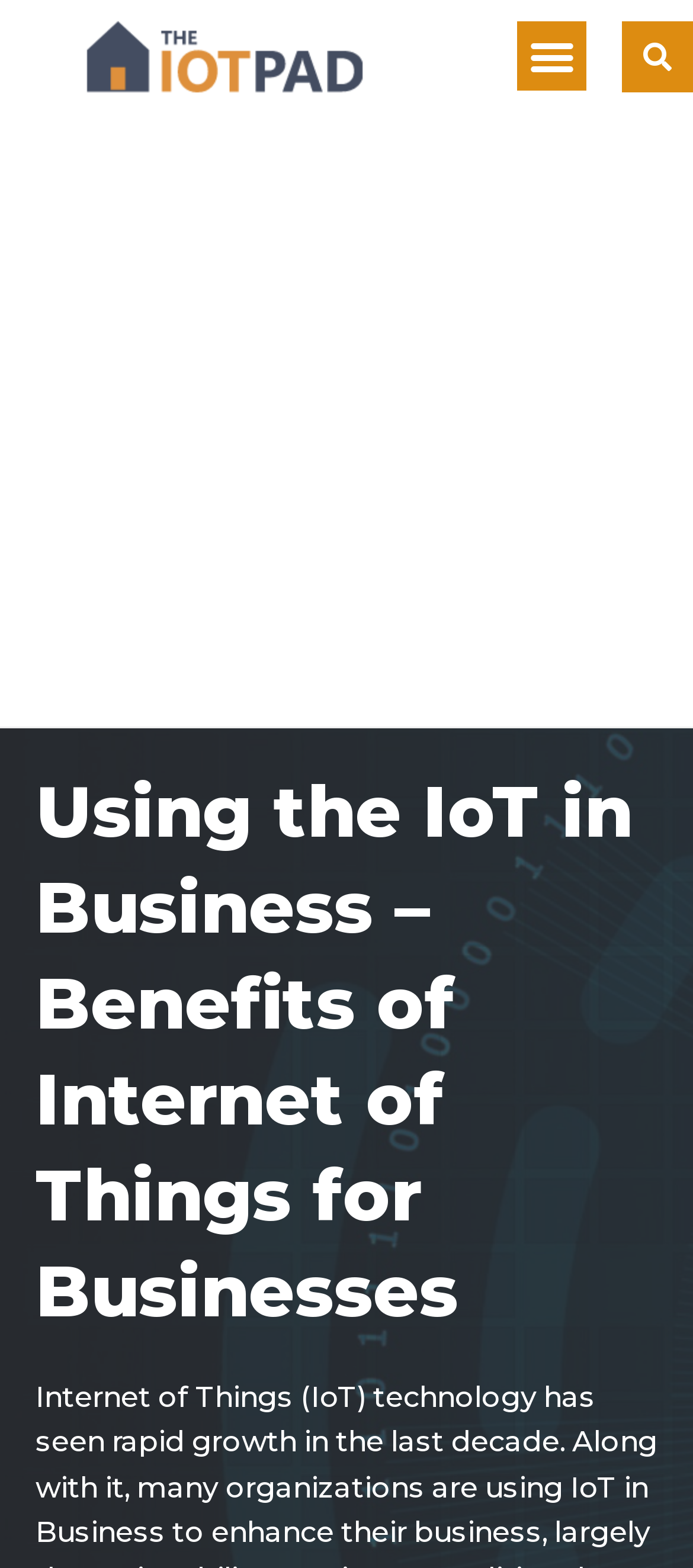Is there an iframe on the webpage?
Based on the image content, provide your answer in one word or a short phrase.

Yes